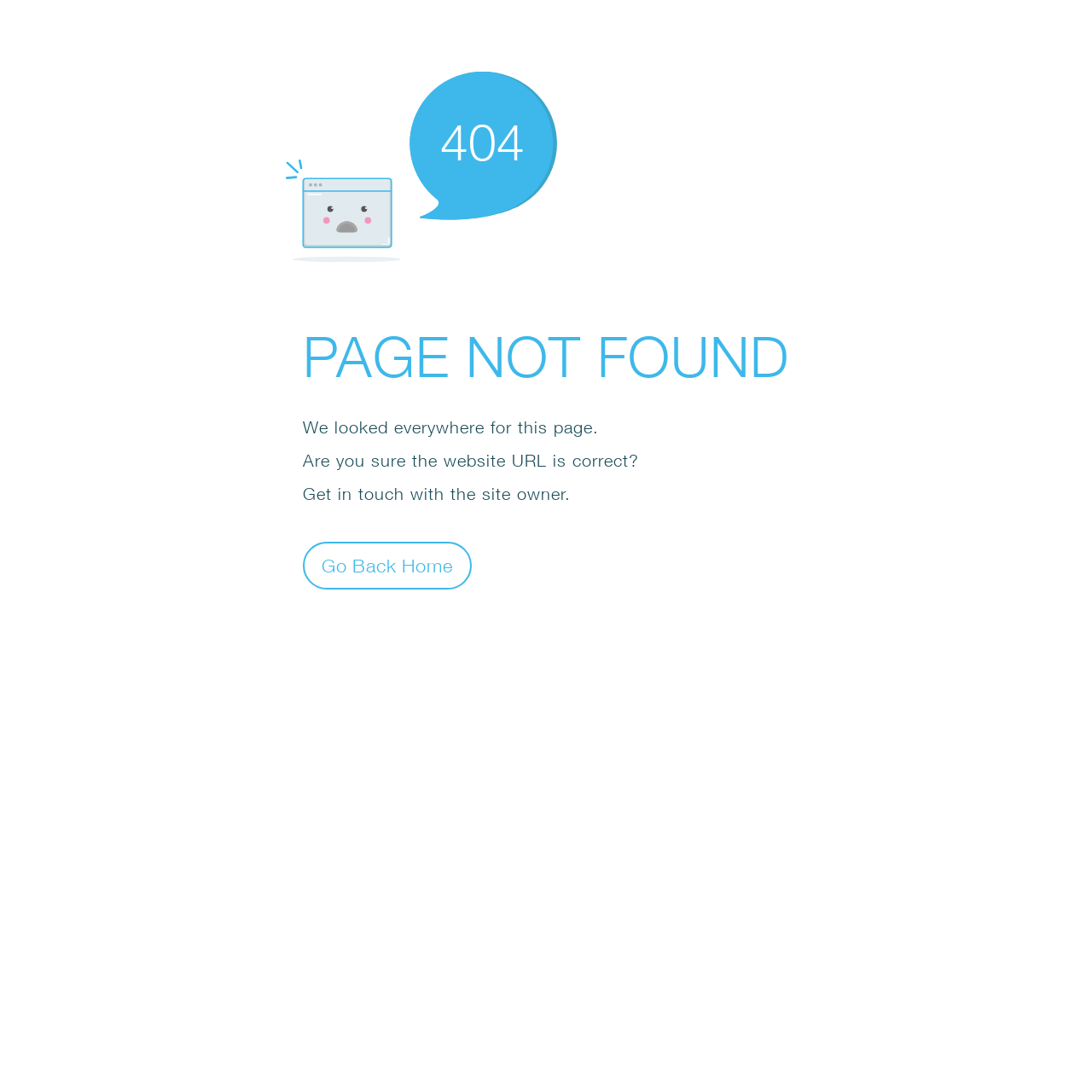What is the button on the page for?
Use the information from the screenshot to give a comprehensive response to the question.

The button on the page is labeled 'Go Back Home', indicating that it will take the user back to the homepage of the website.